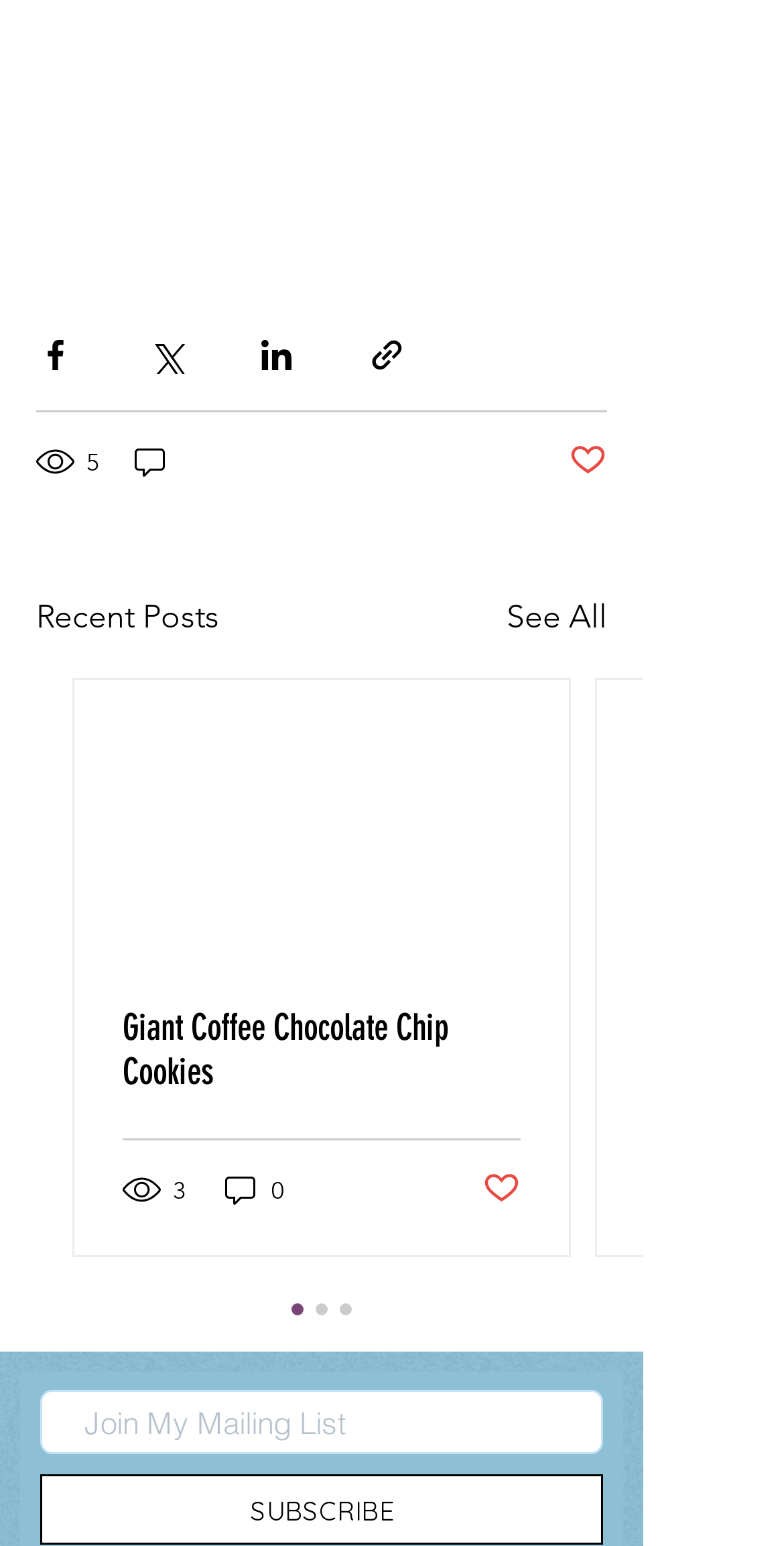What is the purpose of the textbox?
Deliver a detailed and extensive answer to the question.

The textbox has a description 'Join My Mailing List' and is required, indicating that it is used to input email addresses to join a mailing list.